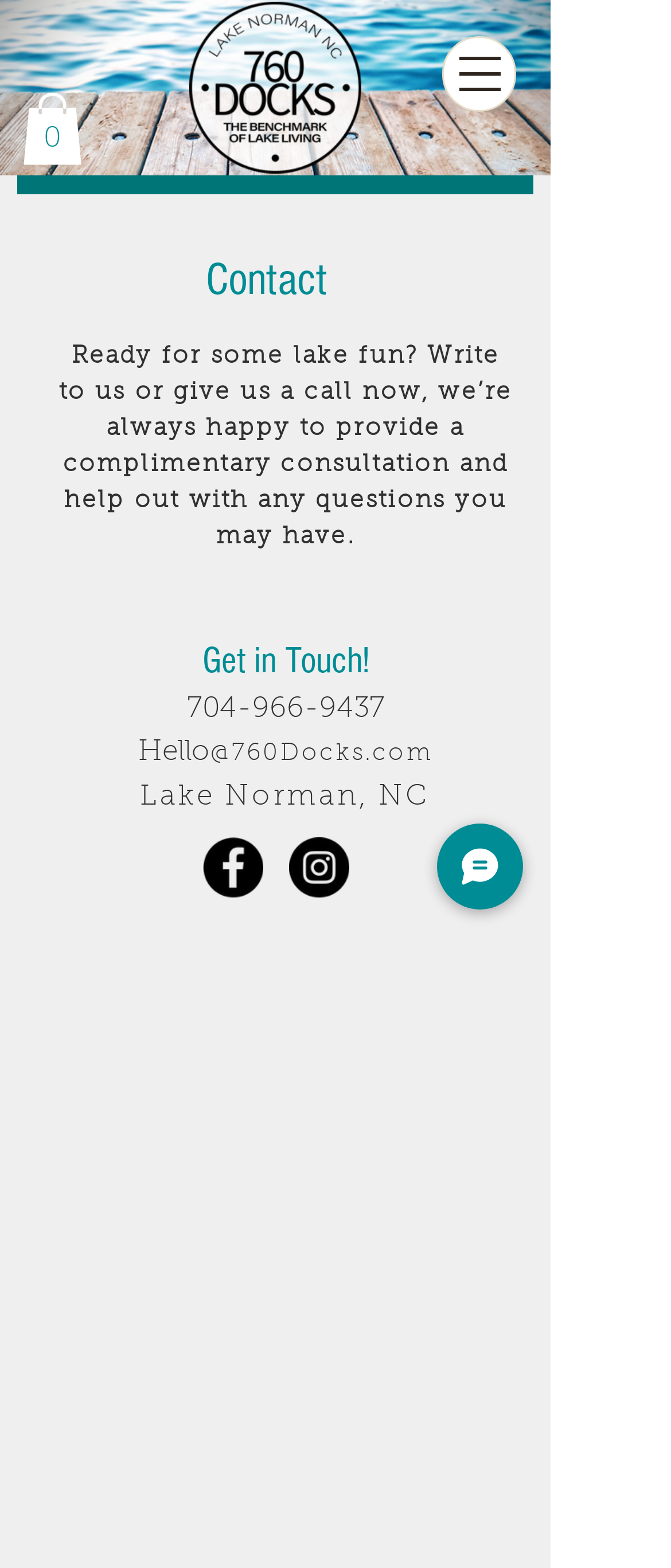Please pinpoint the bounding box coordinates for the region I should click to adhere to this instruction: "Visit Amazon".

None